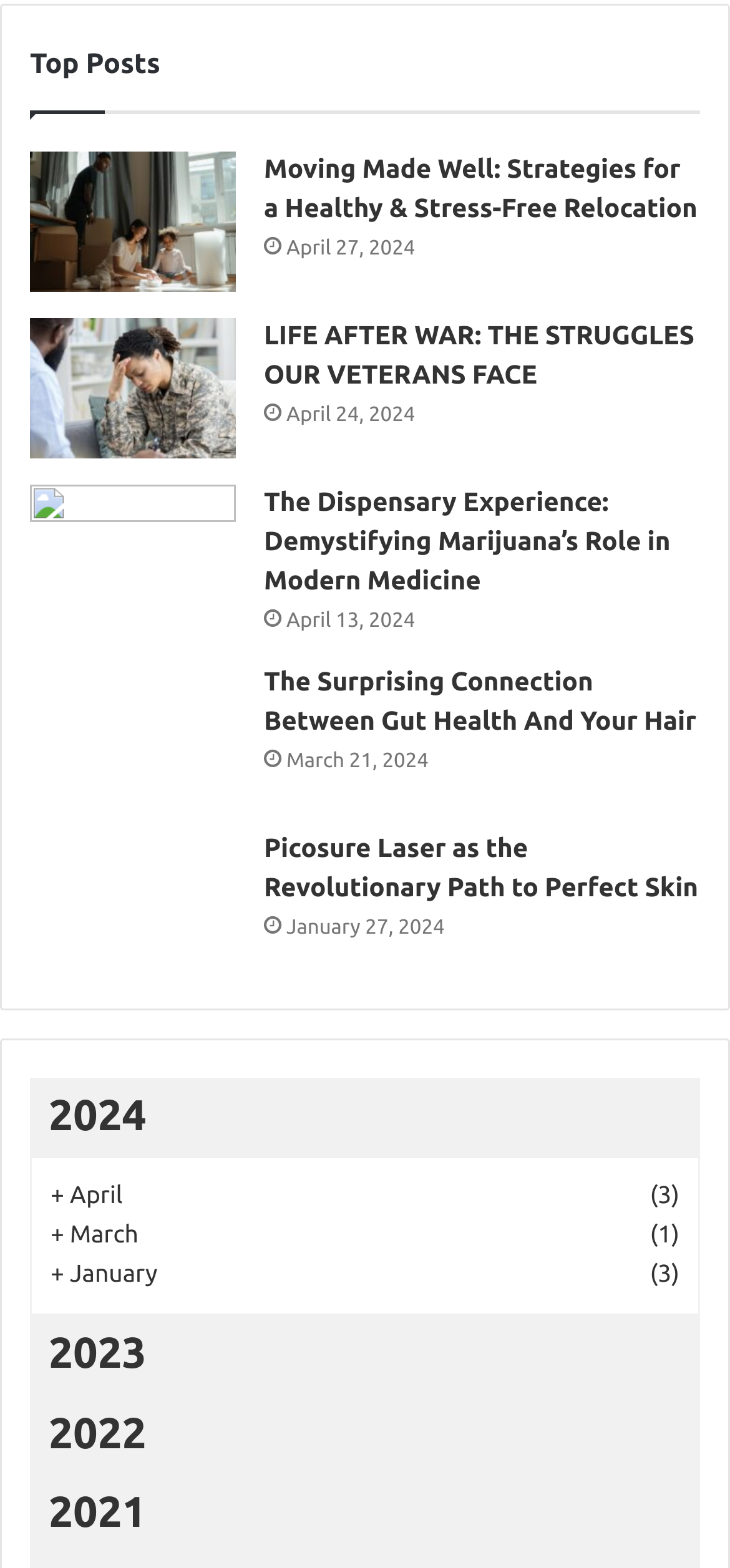Please locate the bounding box coordinates of the element that should be clicked to complete the given instruction: "View posts from April".

[0.069, 0.751, 0.931, 0.776]